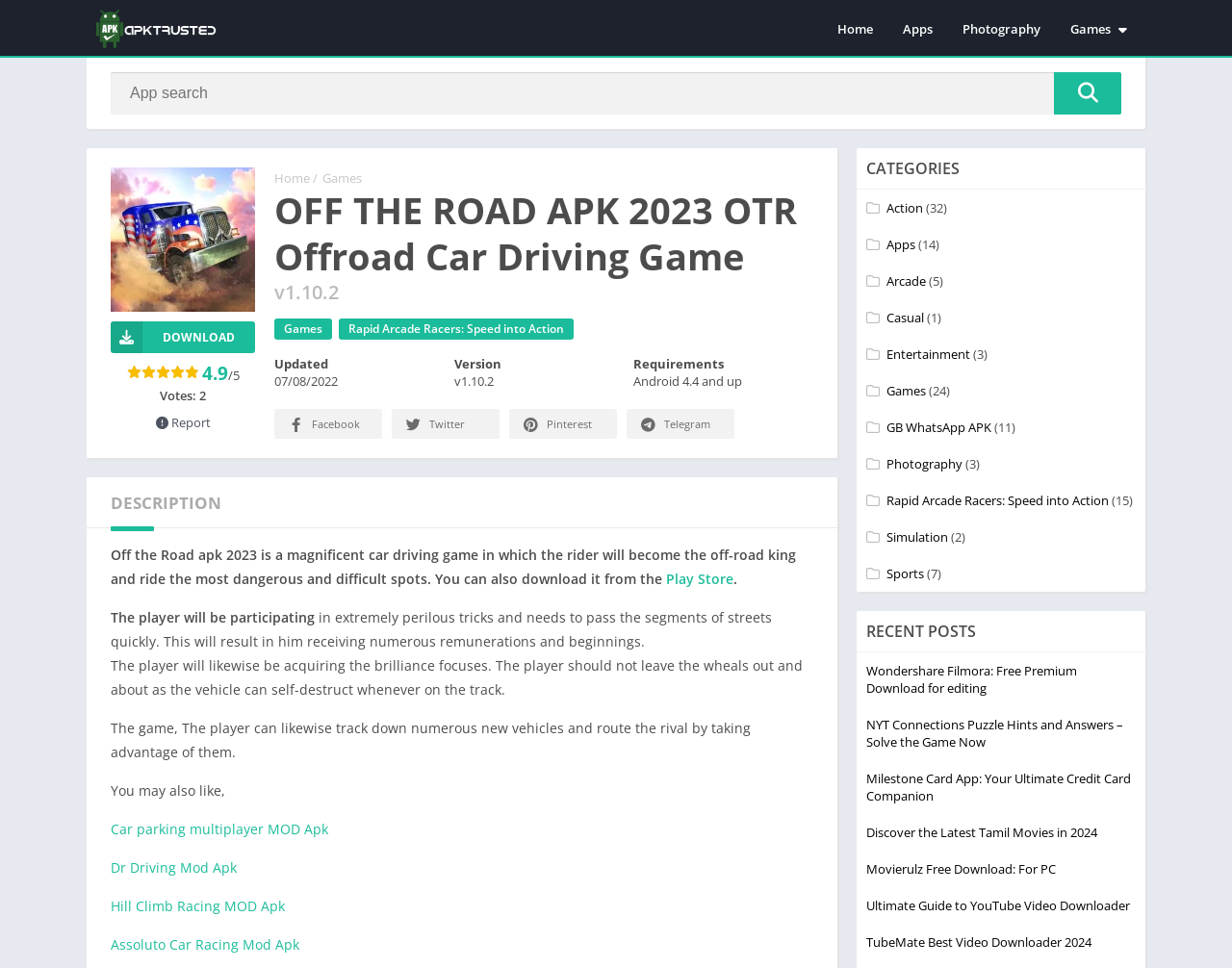Using the details in the image, give a detailed response to the question below:
What is the latest version of the game?

The webpage has a StaticText element with the text 'v1.10.2' which is mentioned as the version of the game in multiple places, including the heading and the 'Version' section.